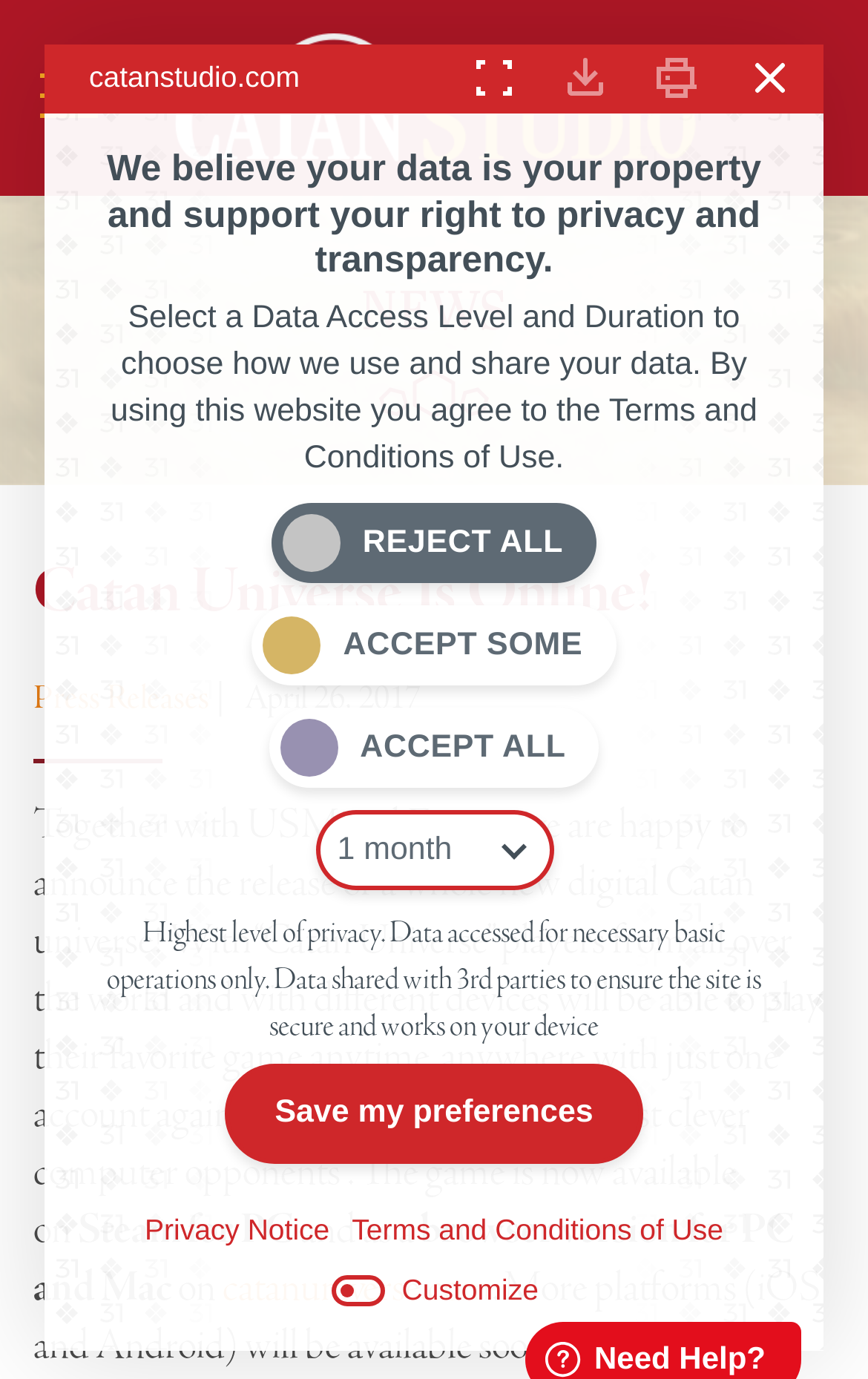Can you specify the bounding box coordinates for the region that should be clicked to fulfill this instruction: "Click the 'Save my preferences' button".

[0.26, 0.771, 0.74, 0.843]